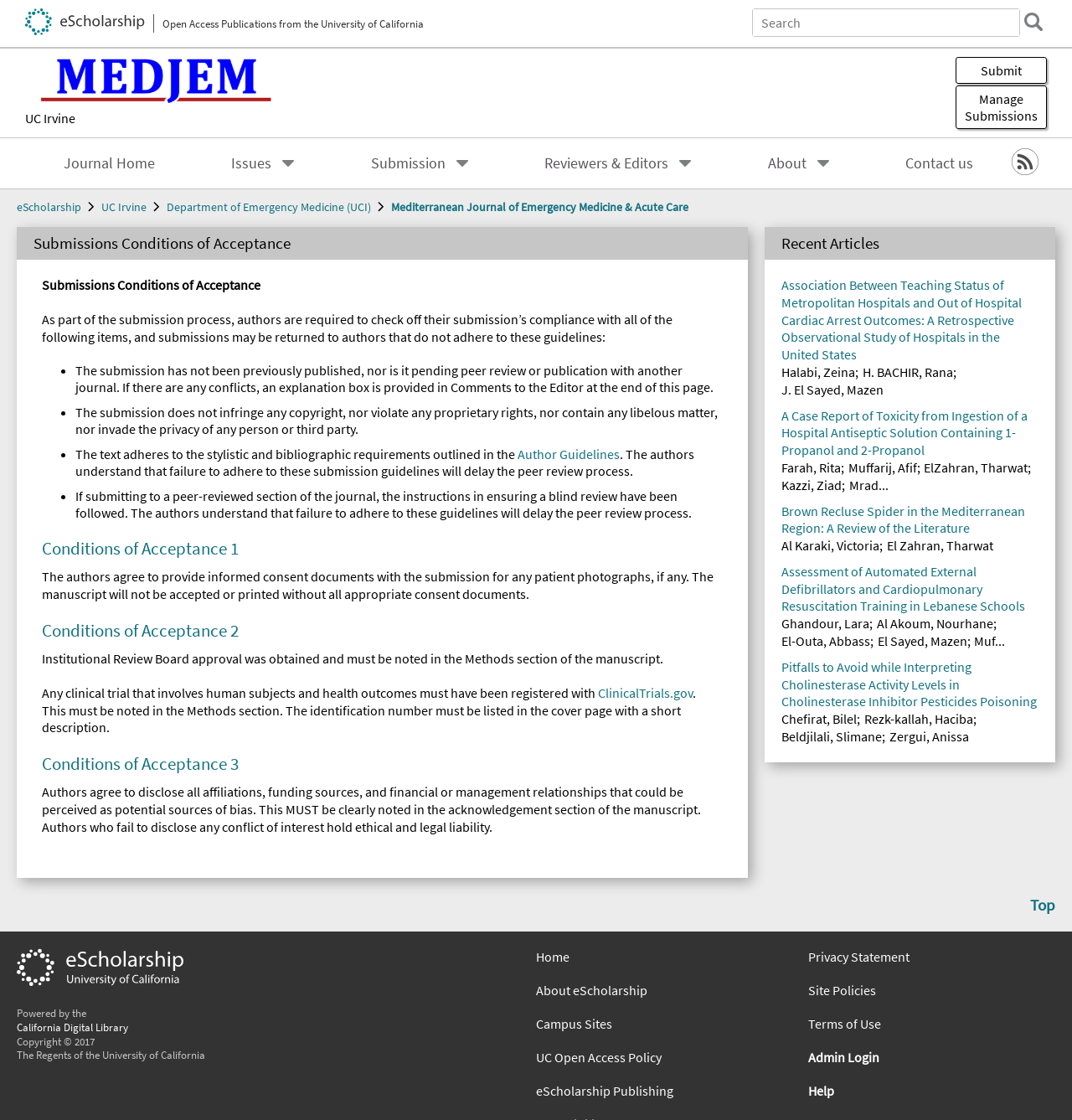Locate the bounding box coordinates of the area you need to click to fulfill this instruction: 'Contact us'. The coordinates must be in the form of four float numbers ranging from 0 to 1: [left, top, right, bottom].

[0.837, 0.131, 0.916, 0.161]